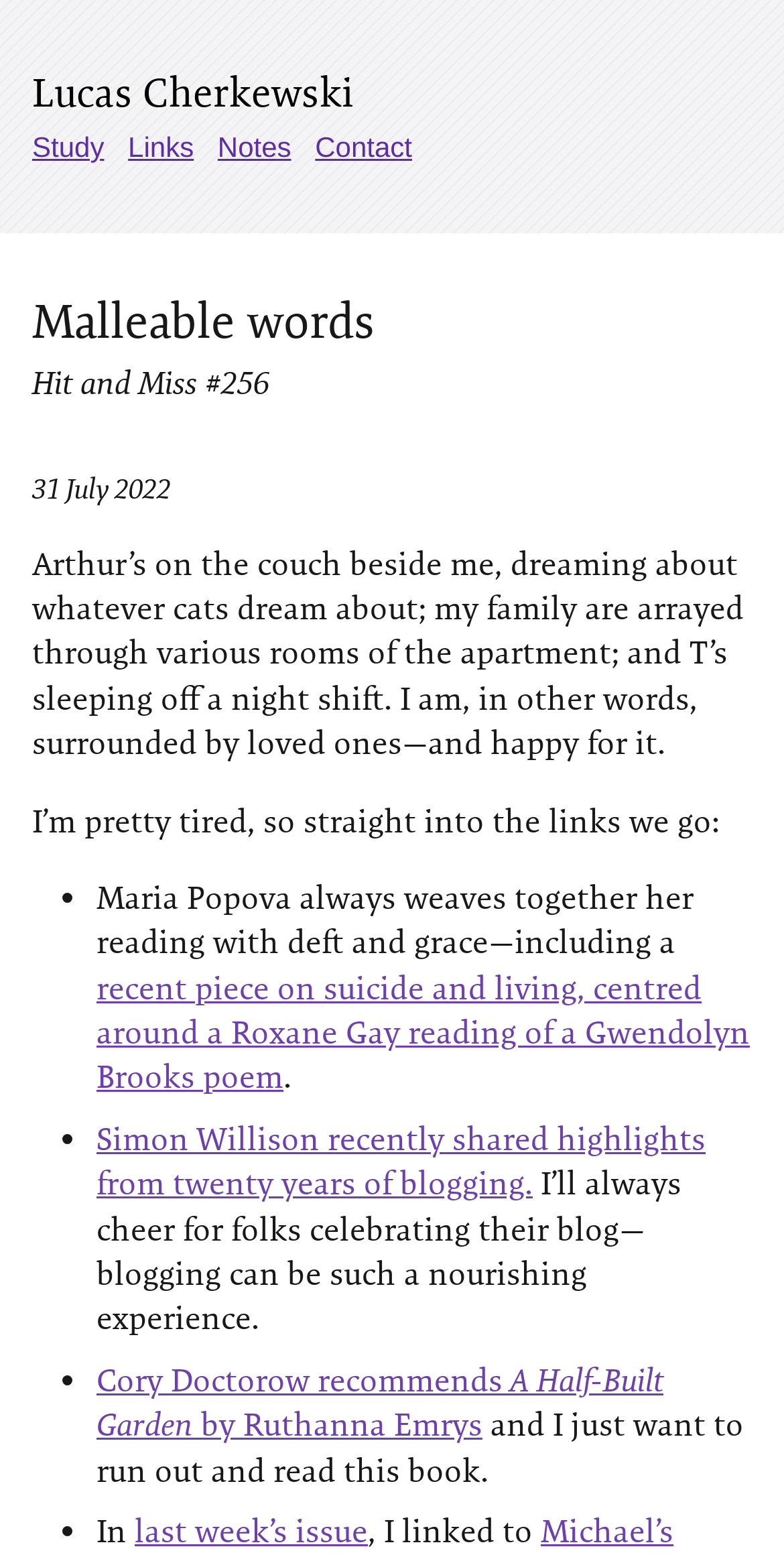Kindly provide the bounding box coordinates of the section you need to click on to fulfill the given instruction: "go to Lucas Cherkewski's homepage".

[0.041, 0.044, 0.451, 0.075]